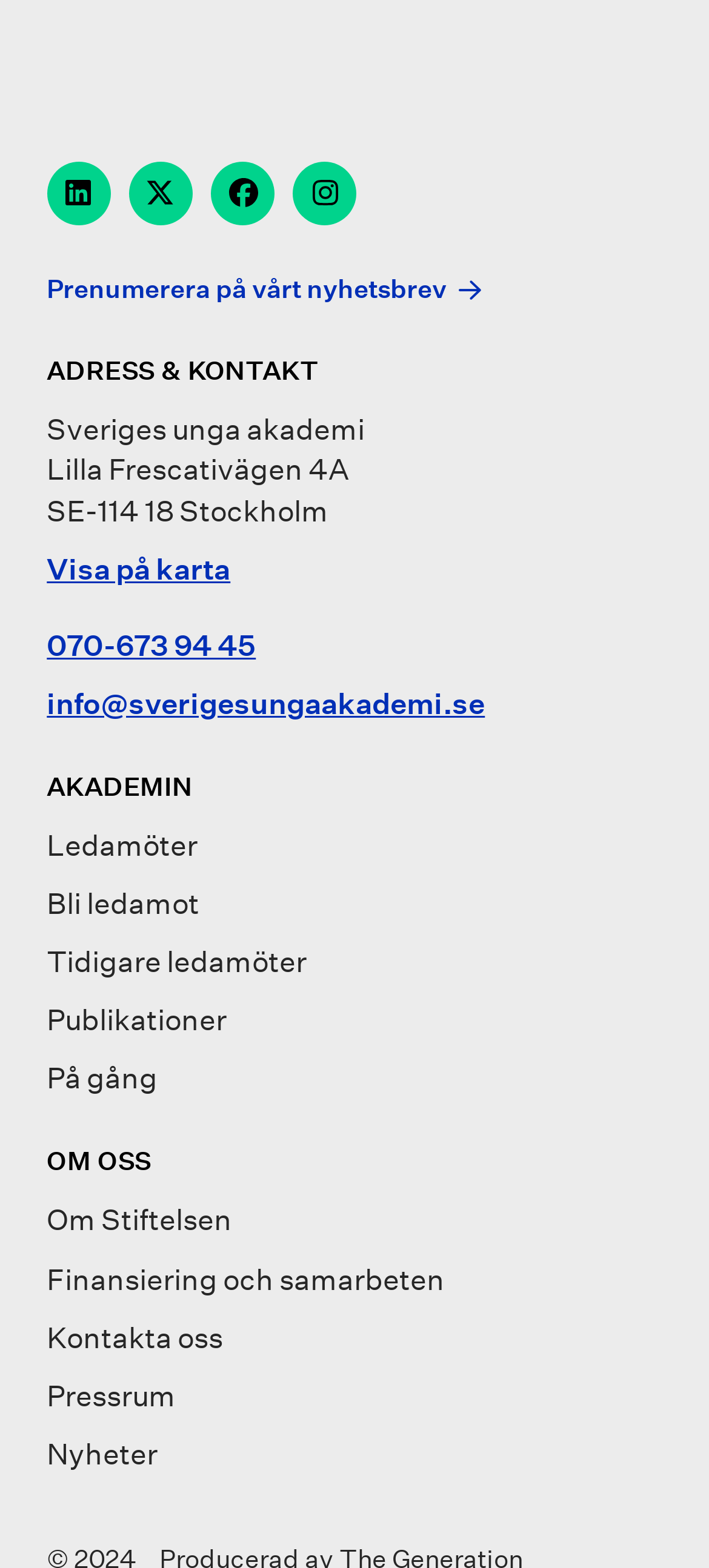Bounding box coordinates are specified in the format (top-left x, top-left y, bottom-right x, bottom-right y). All values are floating point numbers bounded between 0 and 1. Please provide the bounding box coordinate of the region this sentence describes: Prenumerera på vårt nyhetsbrev

[0.066, 0.174, 0.678, 0.197]